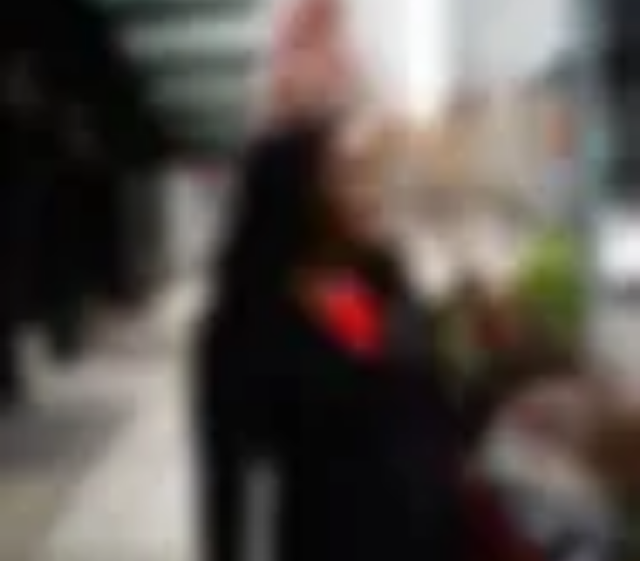What is the bright red accessory? Look at the image and give a one-word or short phrase answer.

Scarf or necklace